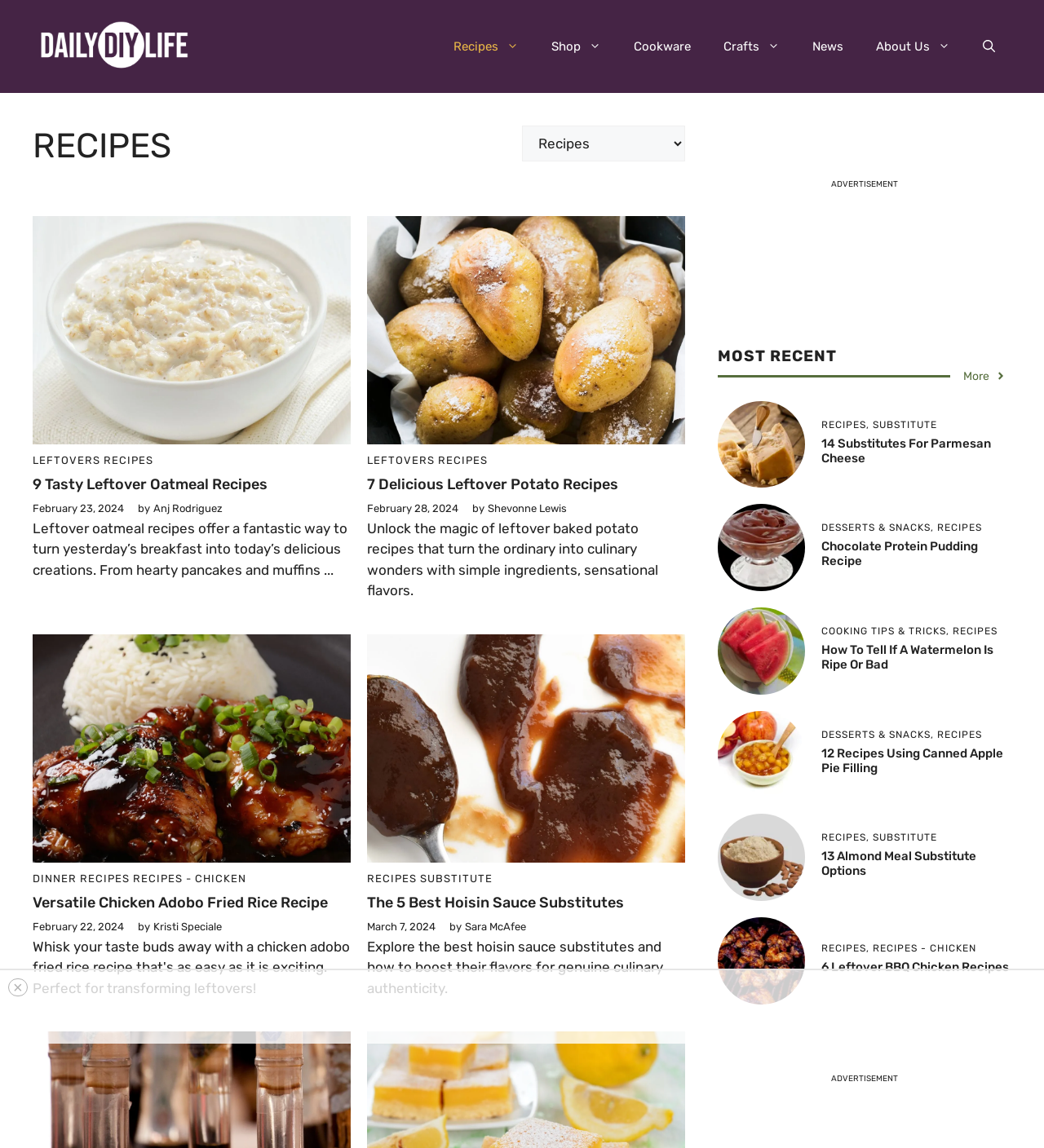Can you specify the bounding box coordinates for the region that should be clicked to fulfill this instruction: "Click on the 'Recipes' link".

[0.419, 0.019, 0.512, 0.062]